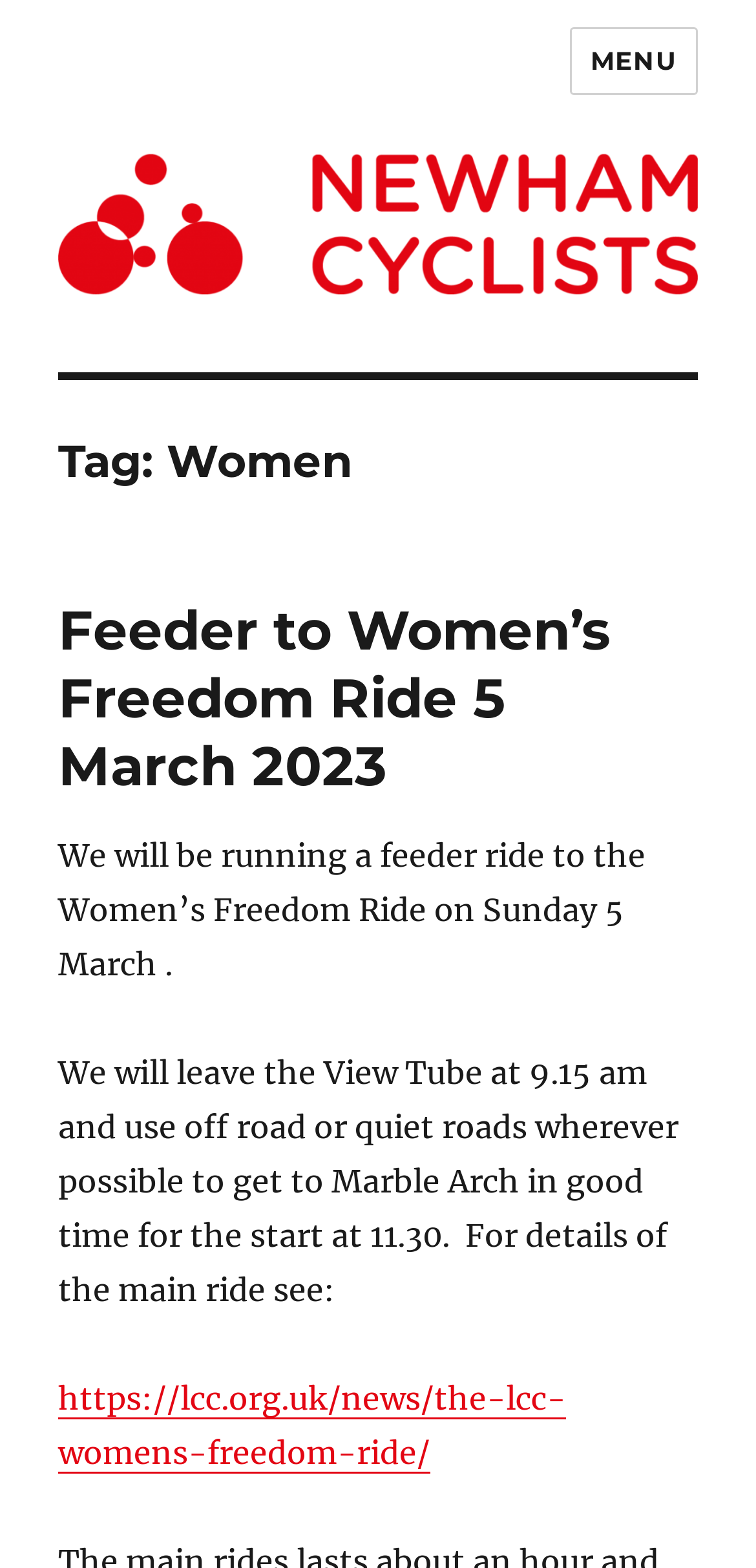Detail the features and information presented on the webpage.

The webpage is about Women's cycling events, specifically the Women's Freedom Ride, organized by Newham Cyclists. At the top left of the page, there is a link to the Newham Cyclists website. Next to it, on the top right, is a button labeled "MENU" that controls the site navigation and social navigation.

Below the top section, there is a header area with a heading that reads "Tag: Women". Underneath, there is another heading that announces the "Feeder to Women's Freedom Ride 5 March 2023" event. This heading is accompanied by a link to the event details.

The main content of the page describes the feeder ride, stating that it will depart from the View Tube at 9:15 am and take an off-road or quiet road route to Marble Arch, arriving in time for the main ride's 11:30 am start. The text also provides a link to the London Cycling Campaign's website for more information about the main ride.

There is an image on the page, likely the Newham Cyclists logo, which is positioned near the top section. Overall, the page has a simple layout with a focus on providing information about the Women's Freedom Ride event.